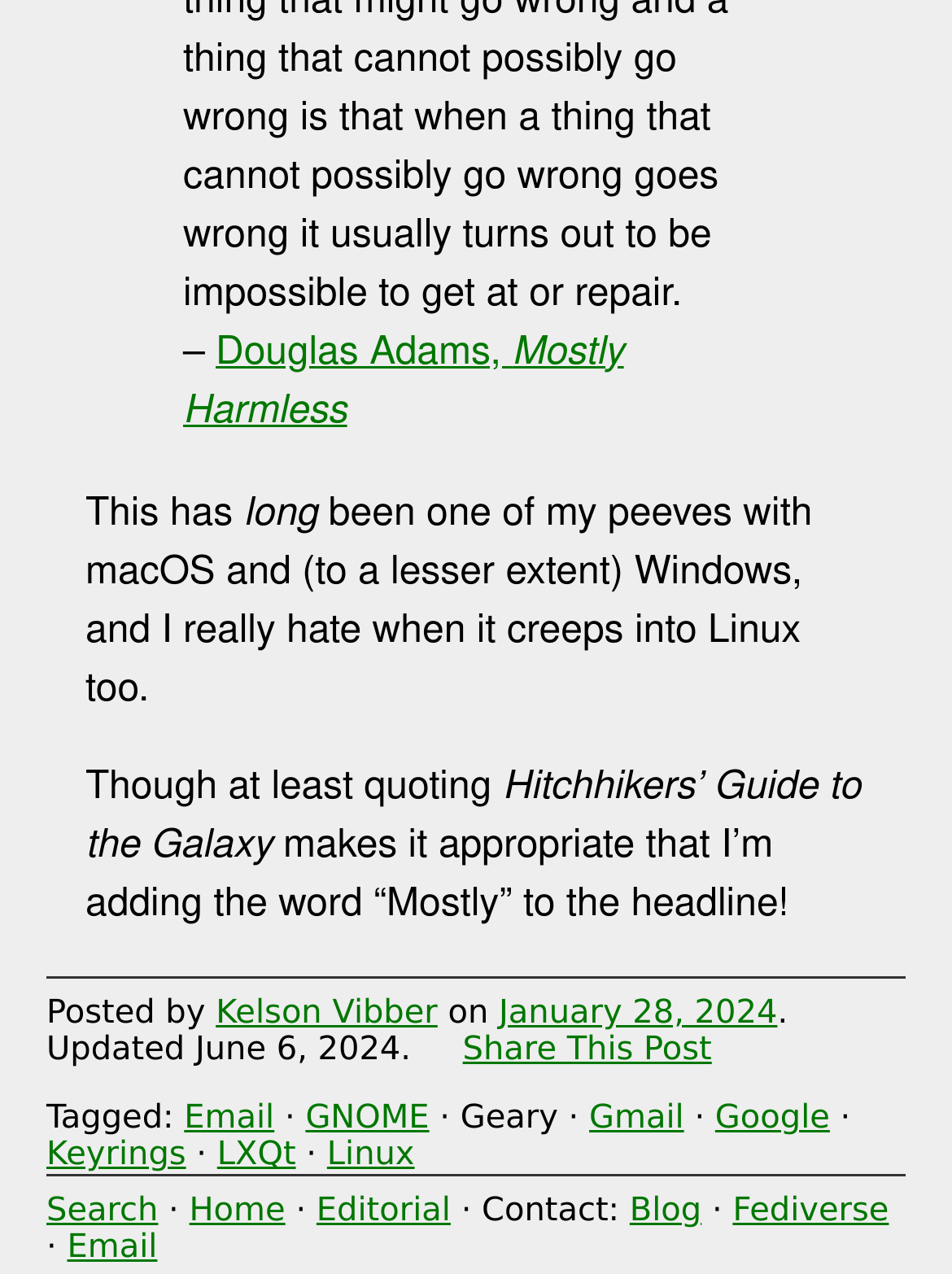What is the date of the post? Based on the image, give a response in one word or a short phrase.

January 28, 2024